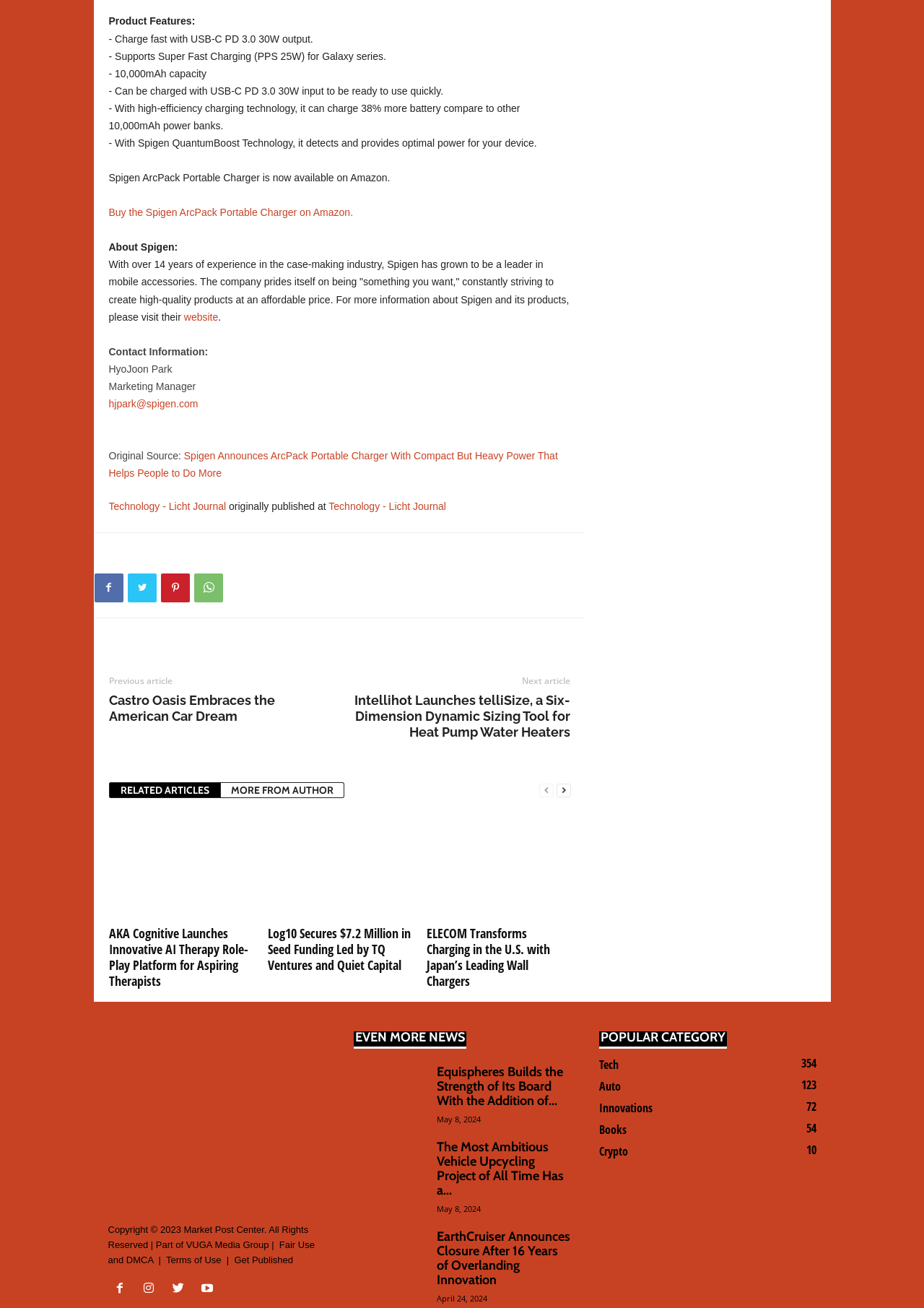Give a one-word or short phrase answer to this question: 
How many years of experience does Spigen have in the case-making industry?

14 years